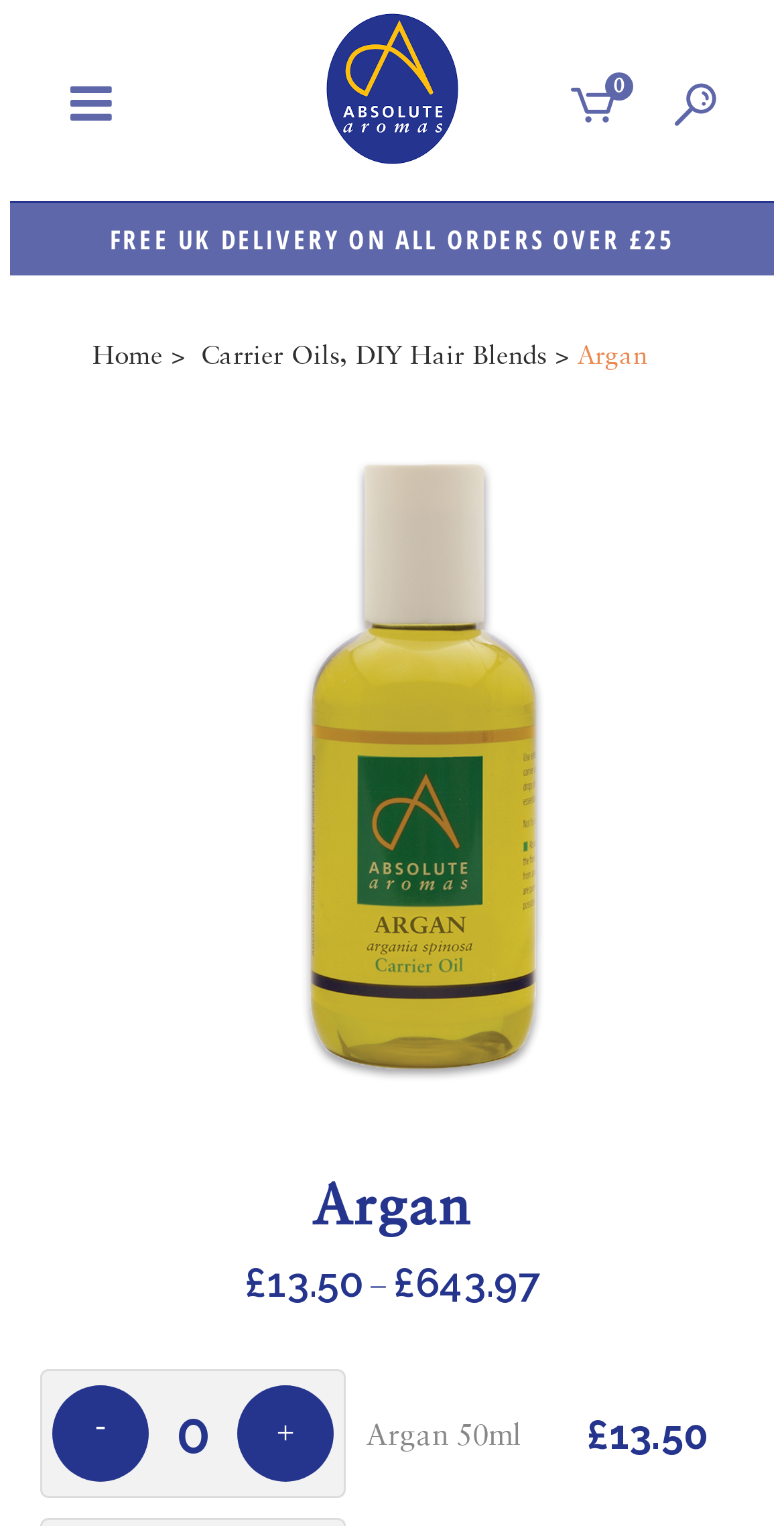What is the logo of the website?
Please respond to the question with as much detail as possible.

I found the logo of the website by looking at the top-left corner of the page, where the logo is displayed with the text 'Absolute Aromas'.